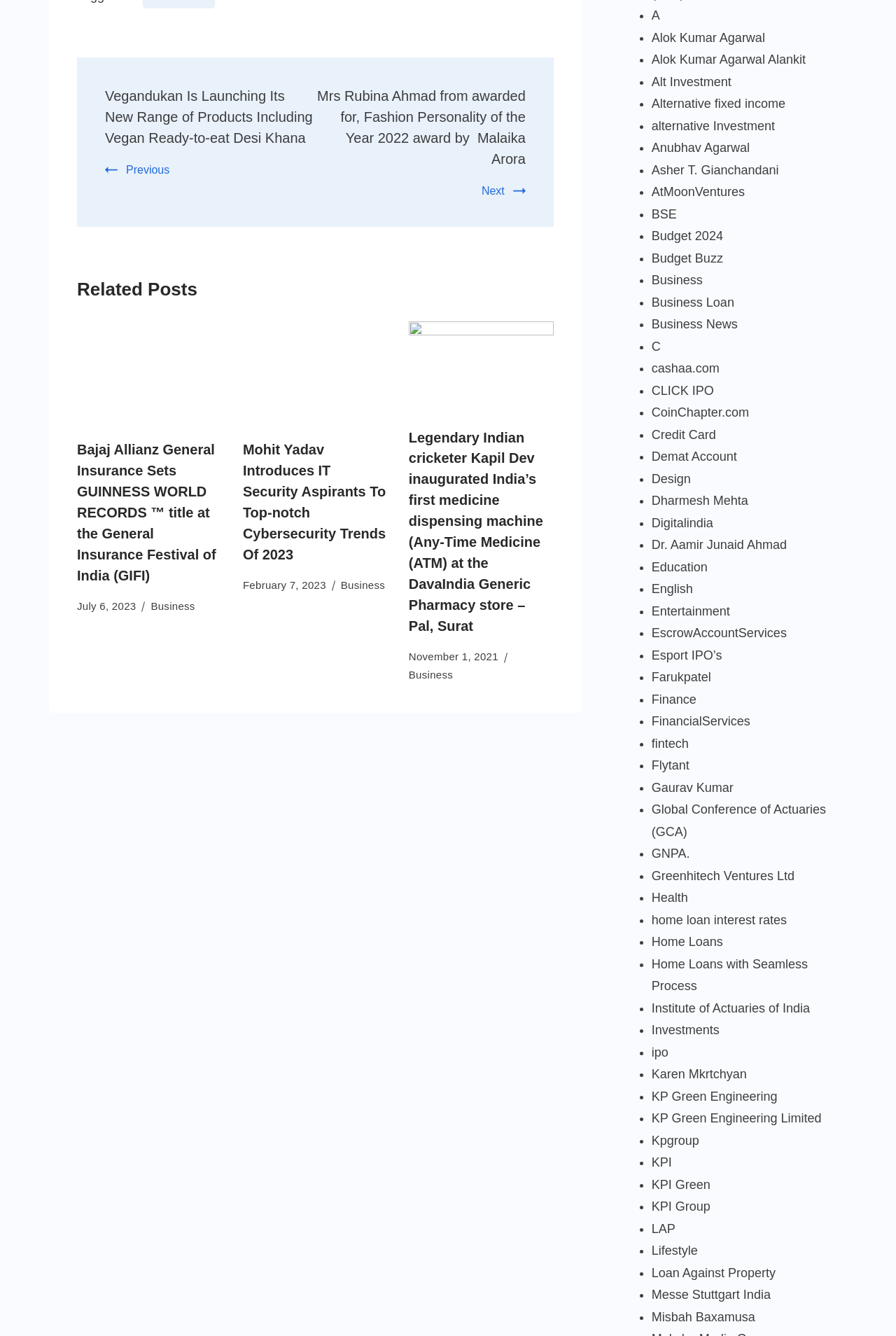What is the name of the person mentioned in the fourth list item?
Provide a concise answer using a single word or phrase based on the image.

Alok Kumar Agarwal